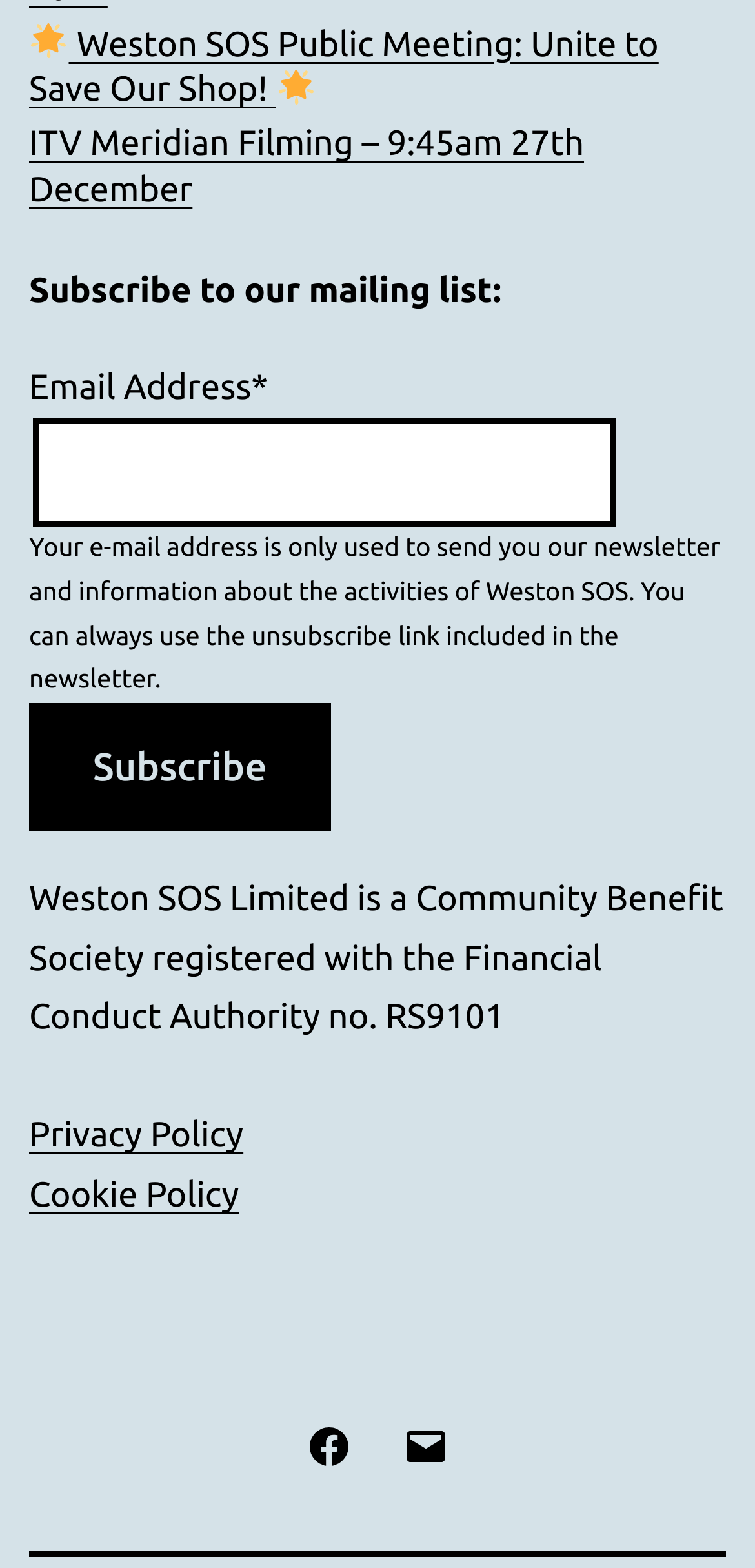Pinpoint the bounding box coordinates of the clickable area necessary to execute the following instruction: "Enter email address". The coordinates should be given as four float numbers between 0 and 1, namely [left, top, right, bottom].

[0.044, 0.267, 0.815, 0.337]